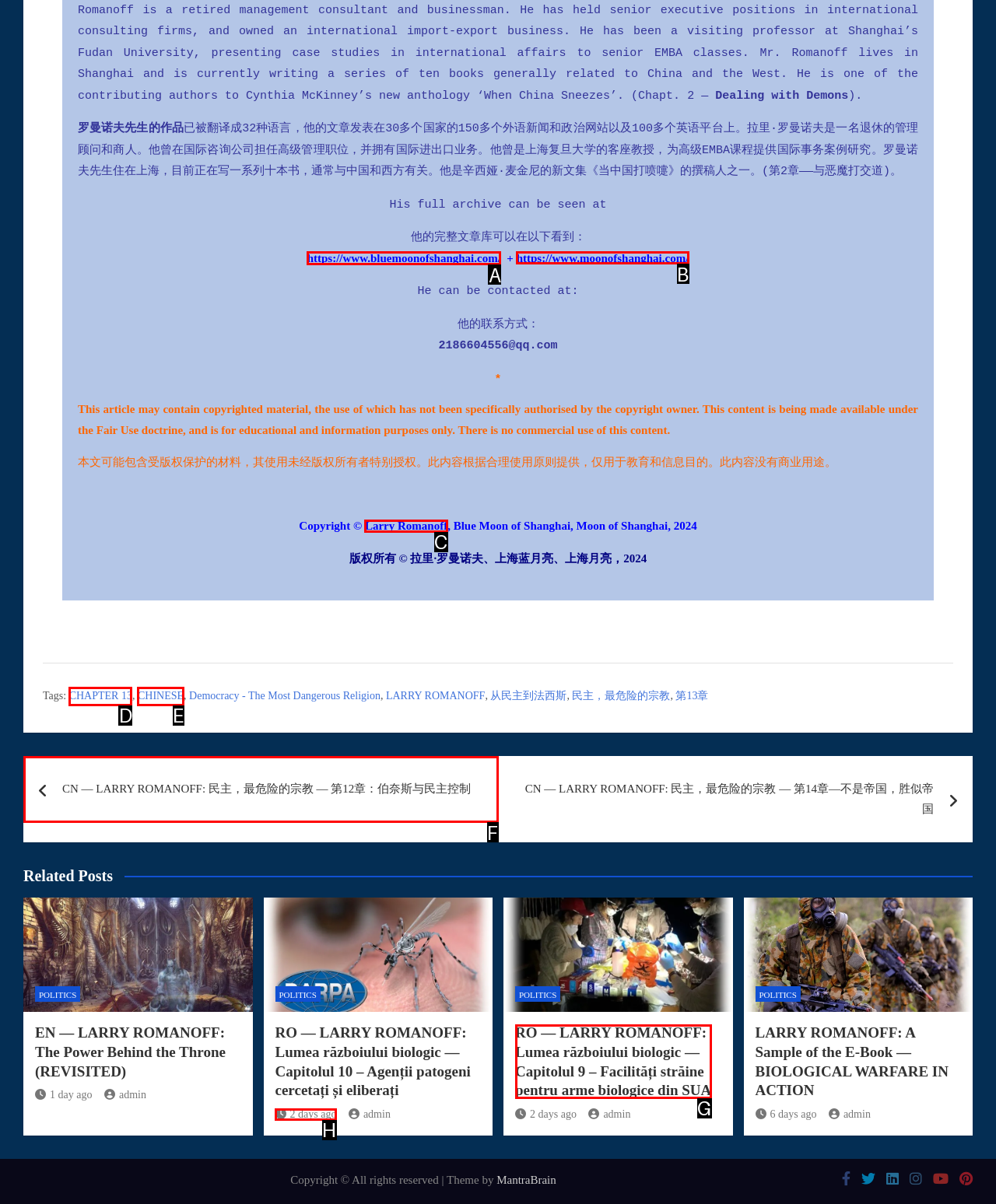Among the marked elements in the screenshot, which letter corresponds to the UI element needed for the task: Click the link to Larry Romanoff's full archive?

A